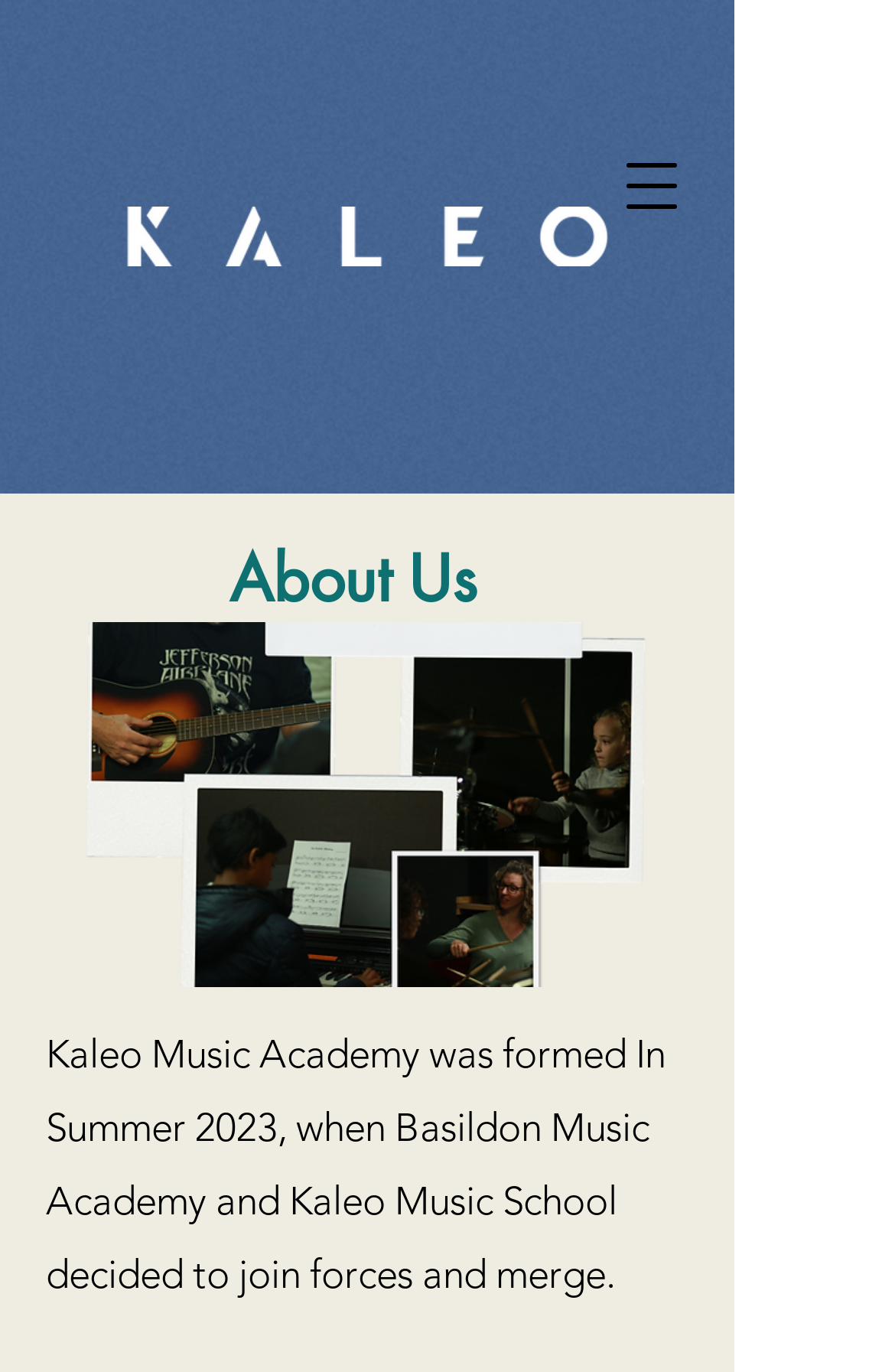When was Kaleo Music Academy formed?
Can you provide a detailed and comprehensive answer to the question?

I found the answer by reading the text on the page, which states 'Kaleo Music Academy was formed In Summer 2023, when Basildon Music Academy and Kaleo Music School decided to join forces and merge.' This indicates that the academy was formed in Summer 2023.